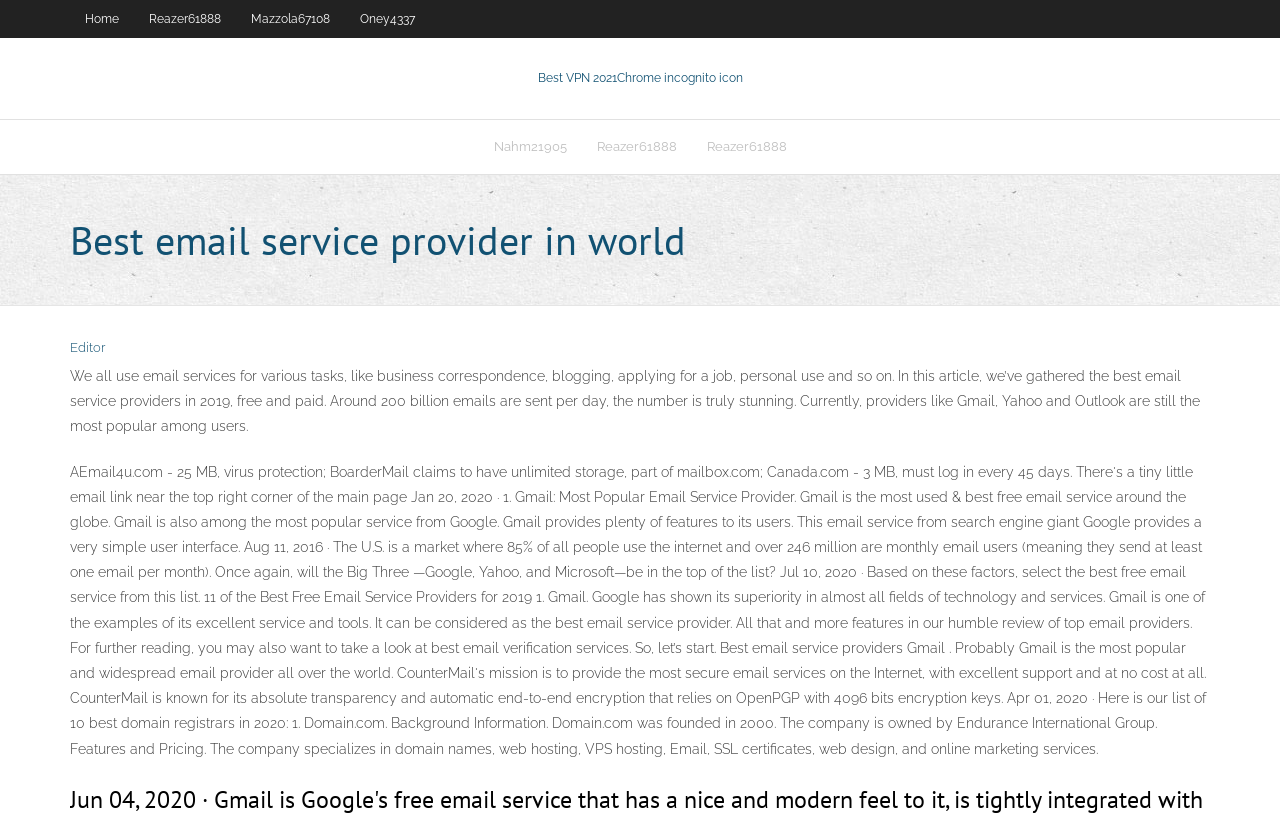Extract the primary heading text from the webpage.

Best email service provider in world